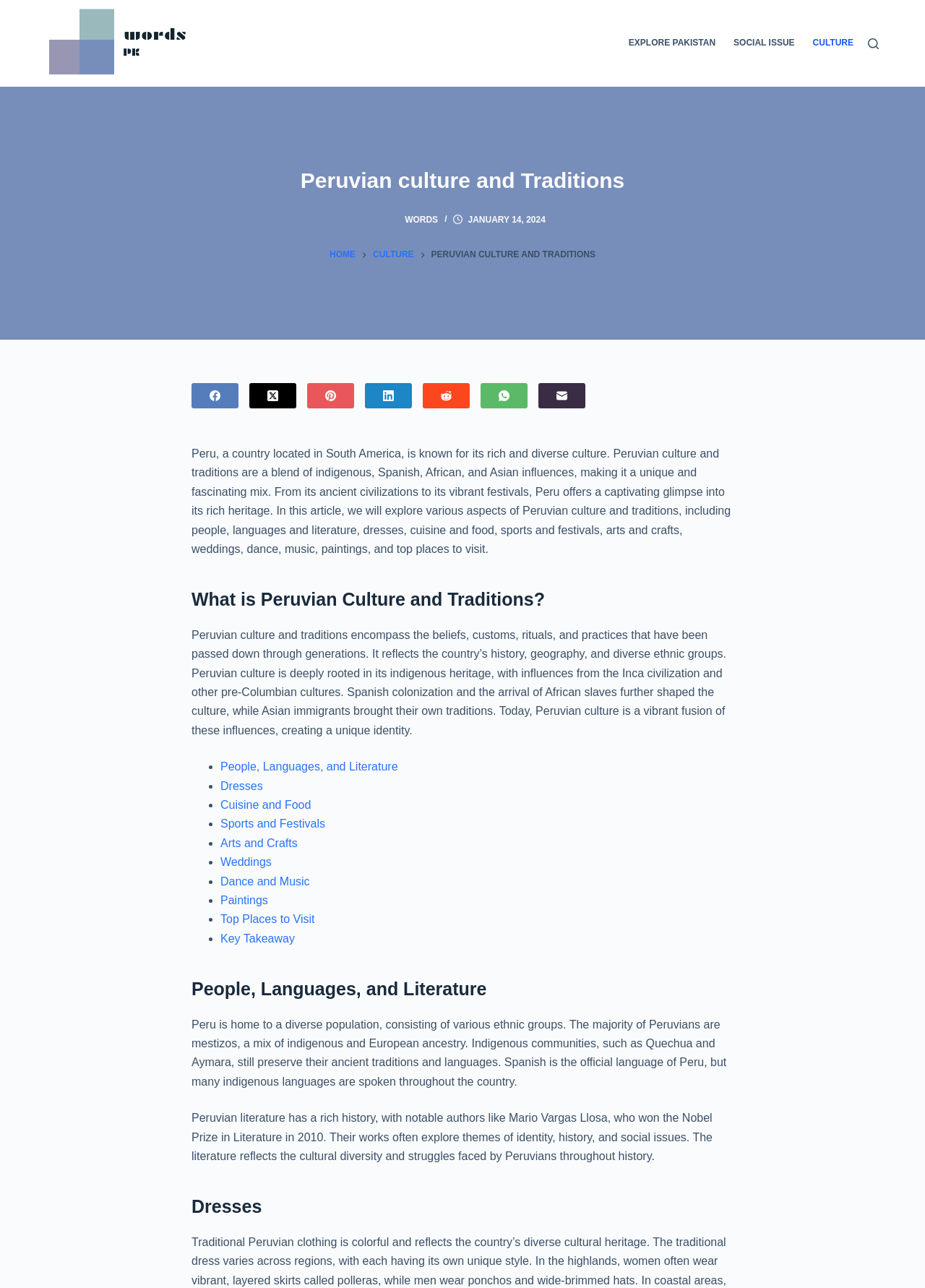Identify the webpage's primary heading and generate its text.

Peruvian culture and Traditions